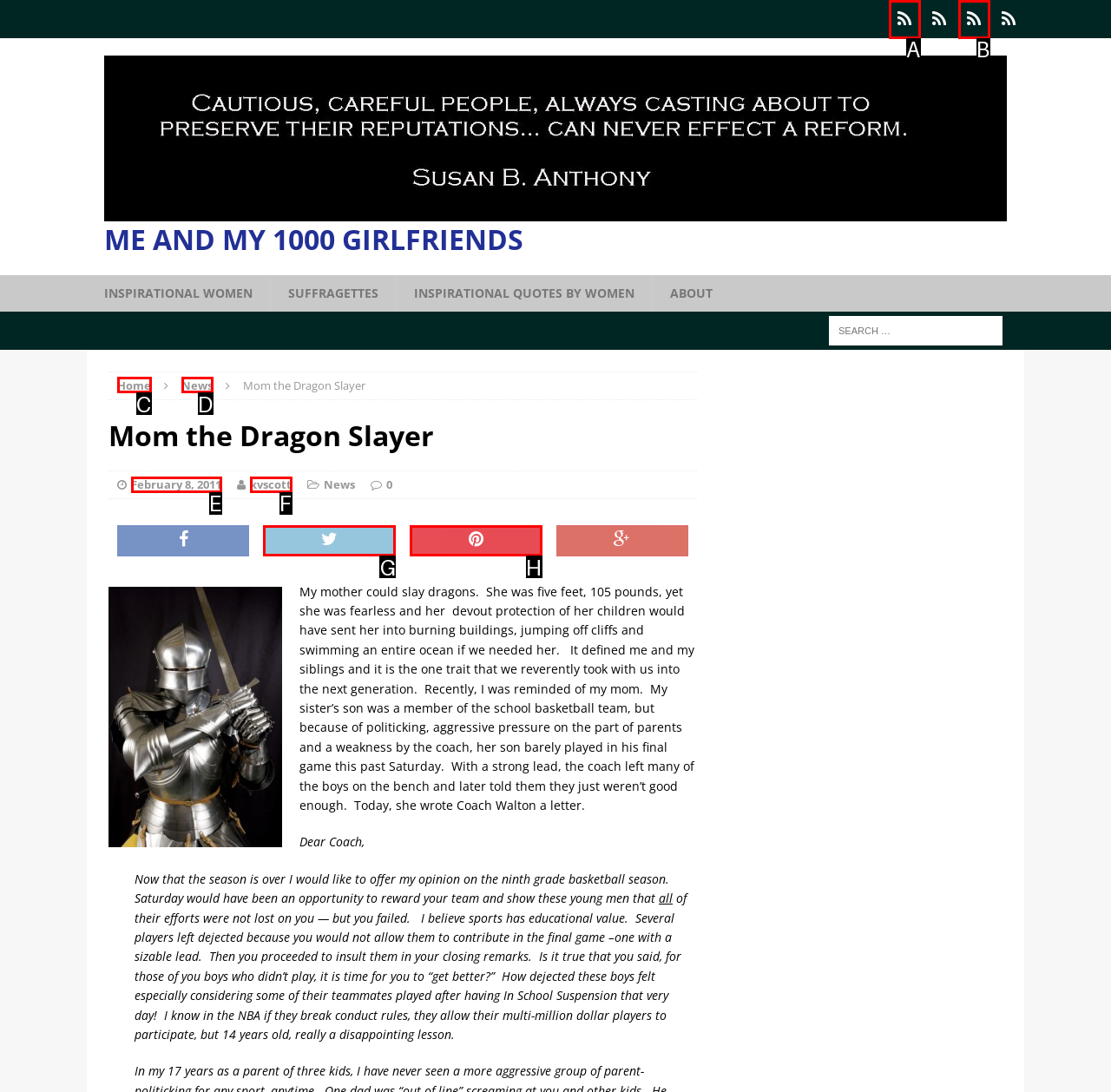Which option is described as follows: Inspirational Women
Answer with the letter of the matching option directly.

A